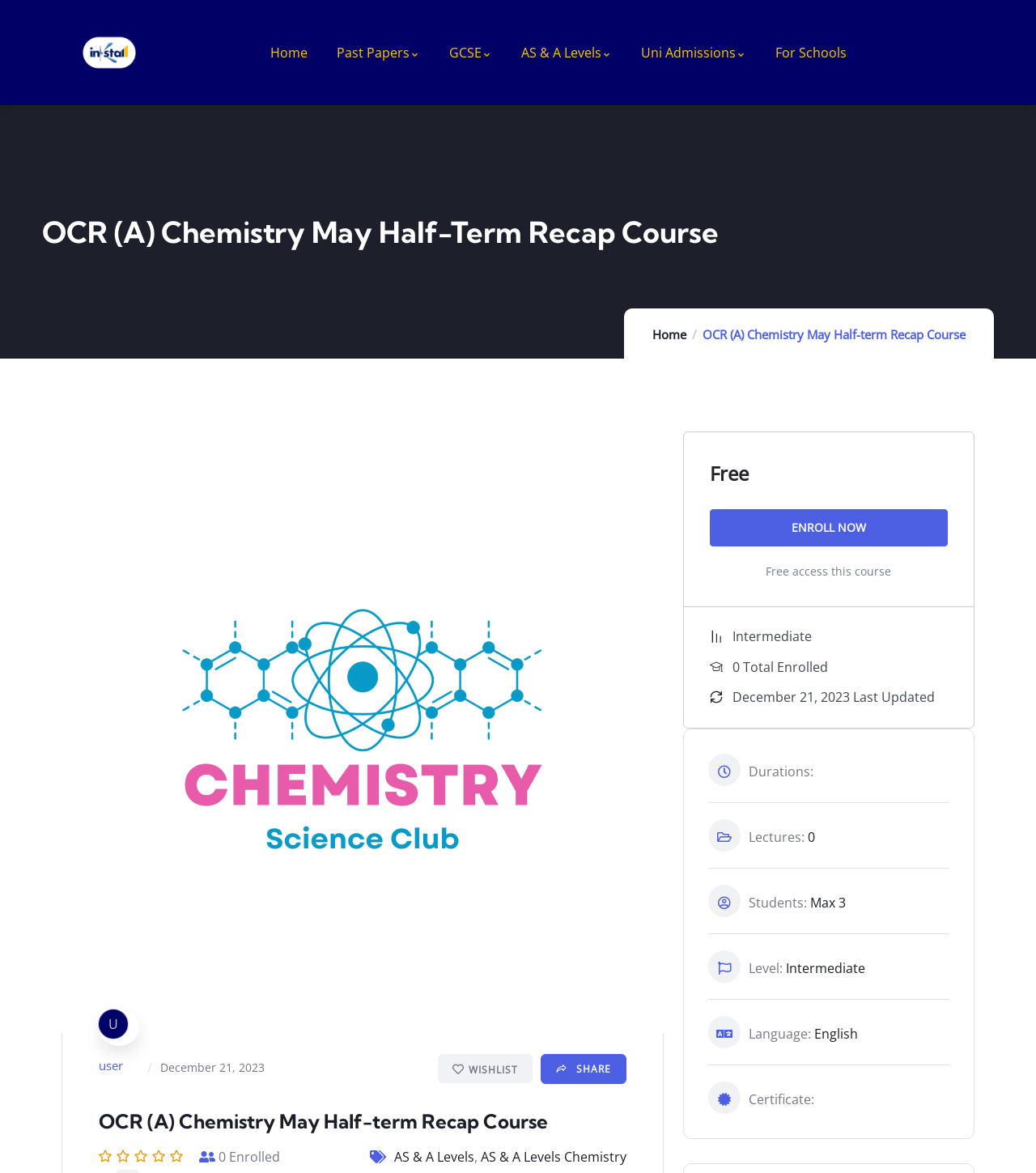Find the bounding box of the UI element described as follows: "AS & A Levels".

[0.38, 0.978, 0.458, 0.993]